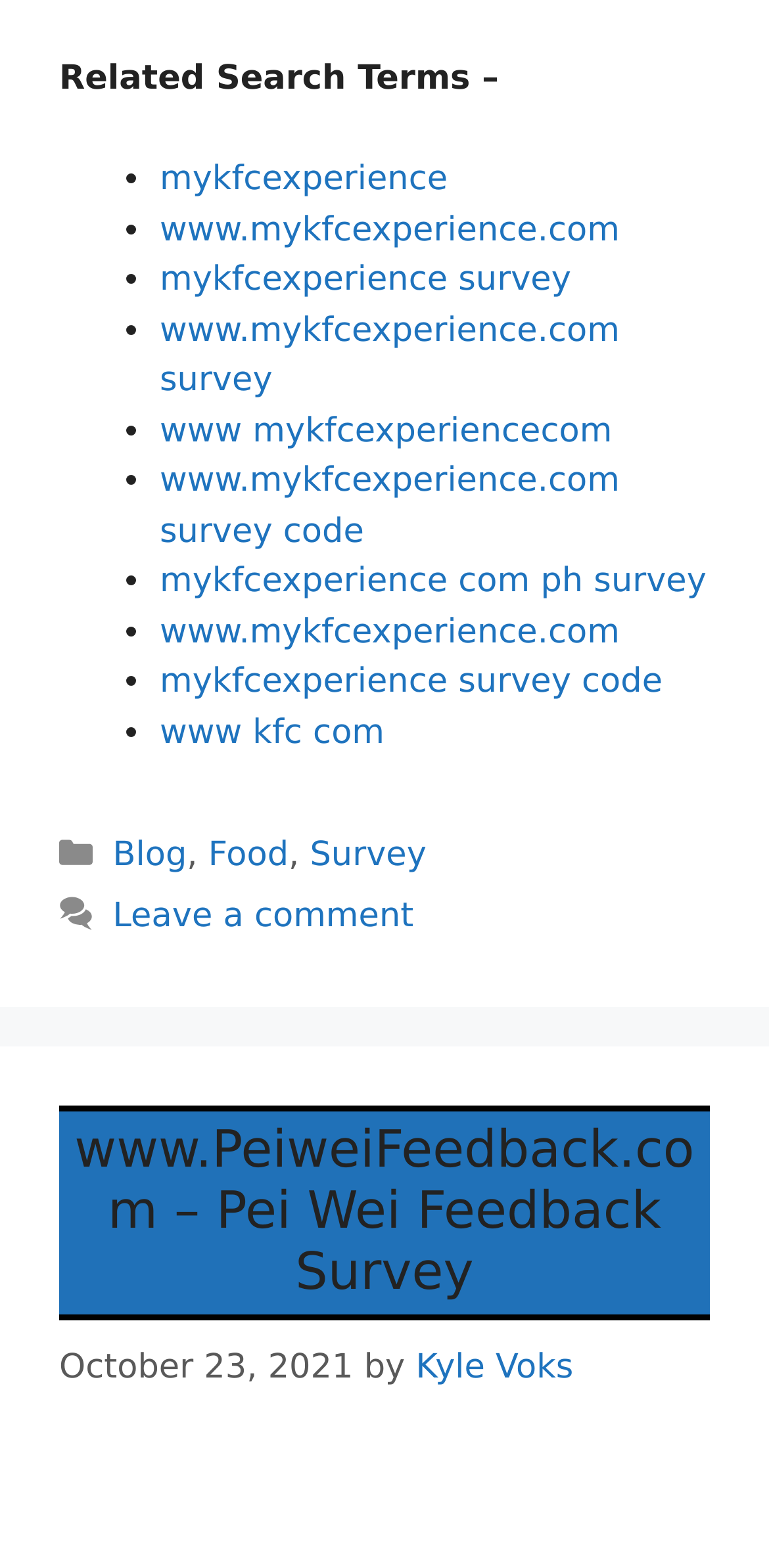Please provide a short answer using a single word or phrase for the question:
What is the first related search term?

mykfcexperience